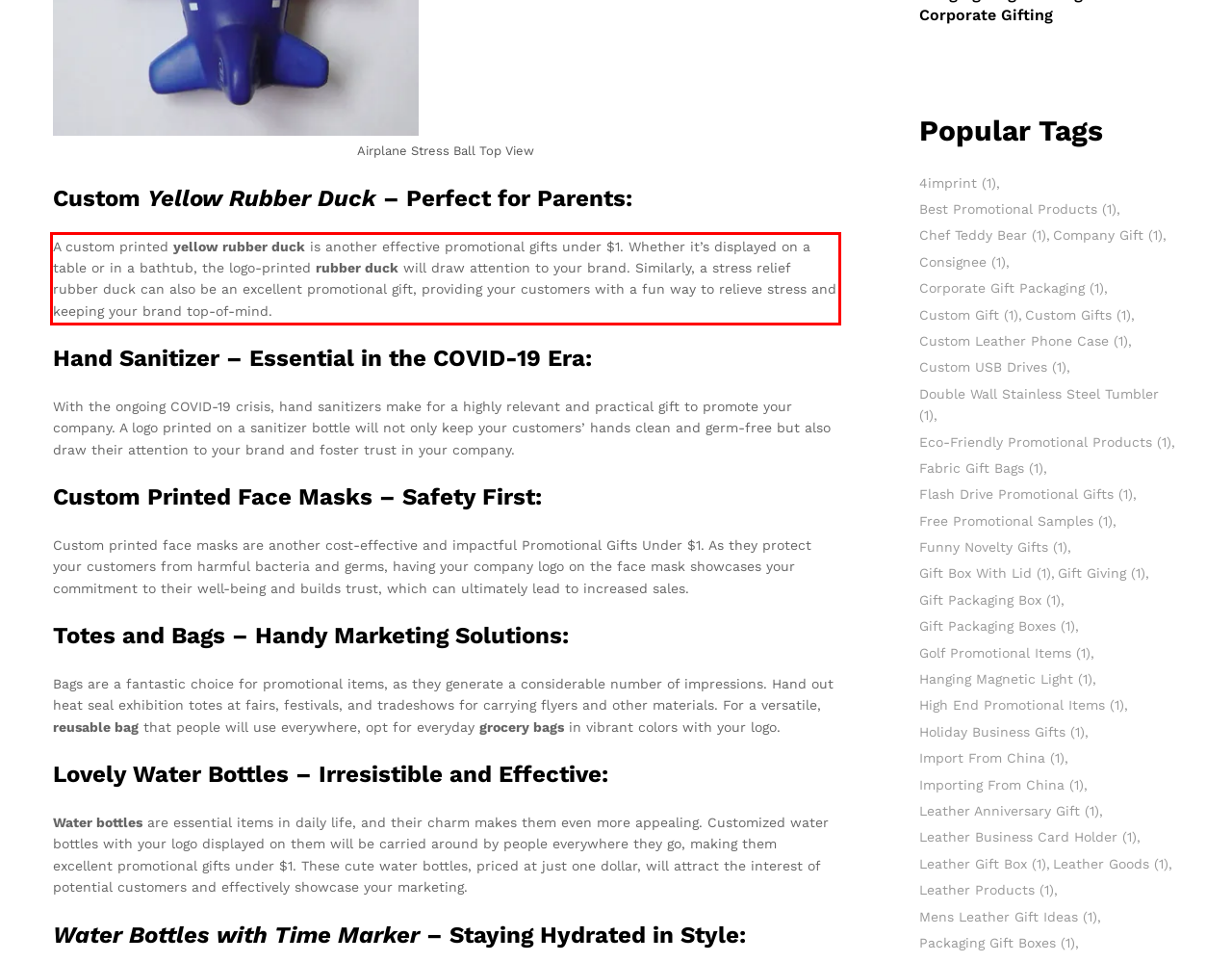Using the provided screenshot of a webpage, recognize and generate the text found within the red rectangle bounding box.

A custom printed yellow rubber duck is another effective promotional gifts under $1. Whether it’s displayed on a table or in a bathtub, the logo-printed rubber duck will draw attention to your brand. Similarly, a stress relief rubber duck can also be an excellent promotional gift, providing your customers with a fun way to relieve stress and keeping your brand top-of-mind.